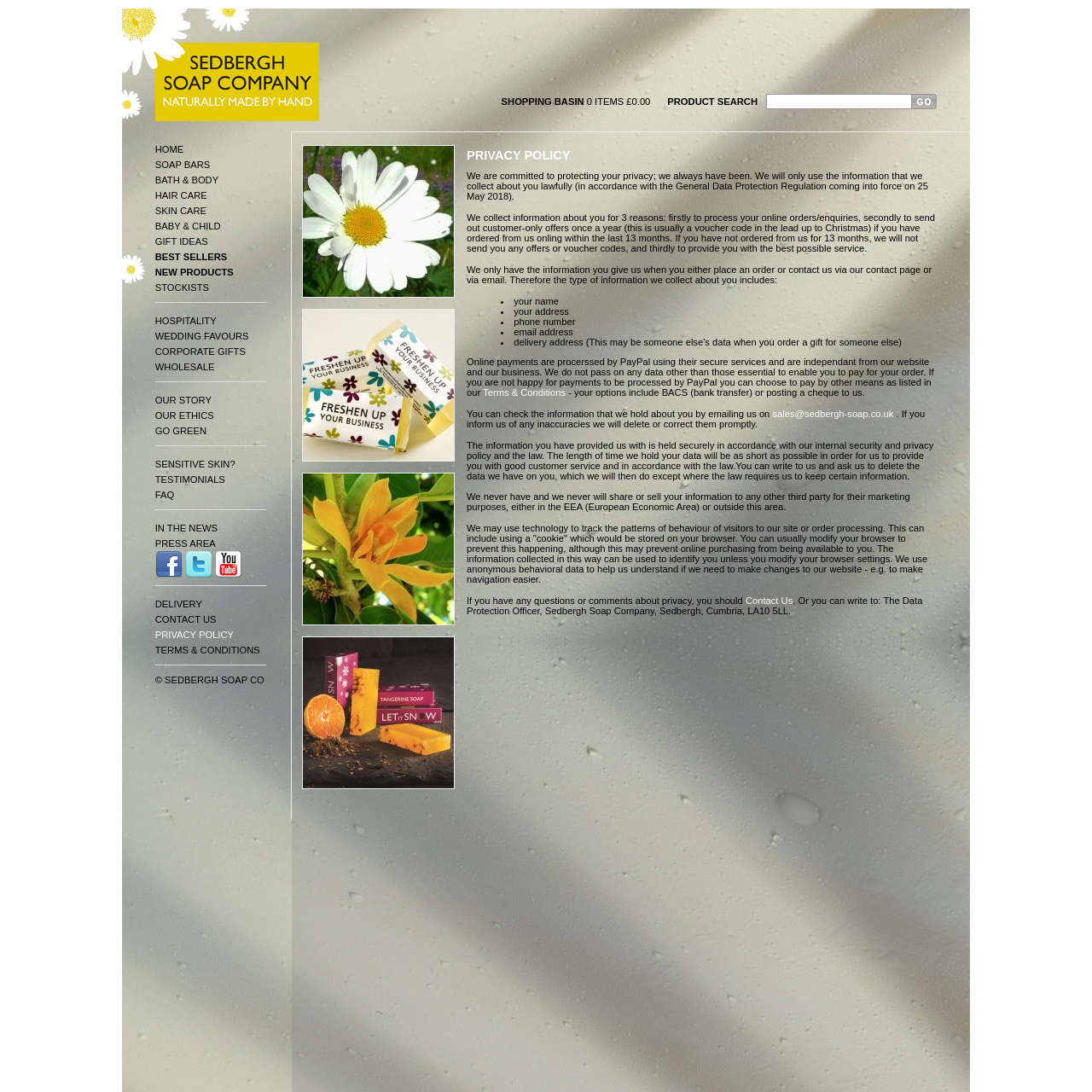Create an elaborate caption for the webpage.

The webpage is about the Privacy Policy of Sedbergh Soap Company. At the top, there is a logo of the company, which is an image with the text "Sedbergh Soap Company". Below the logo, there is a search bar with a "PRODUCT SEARCH" label and a "Search" button. To the left of the search bar, there are links to various categories, including "SHOPPING BASIN", "HOME", "SOAP BARS", and more.

On the right side of the page, there is a section displaying the number of items in the shopping basket and the total cost, which is currently "0 ITEMS £0.00". Below this section, there are links to social media platforms, including Twitter and YouTube.

The main content of the page is the Privacy Policy, which is divided into several sections. The policy explains how the company collects and uses customer information, including names, addresses, phone numbers, and email addresses. It also mentions that online payments are processed by PayPal and that the company does not share or sell customer information to third parties.

The policy is written in a formal tone and includes several paragraphs of text, with some bullet points listing the types of information collected. There are also links to the company's "Terms & Conditions" and "Contact Us" pages.

Throughout the page, there are several images, including a few product images and a logo of the company. The overall layout is organized, with clear headings and concise text.